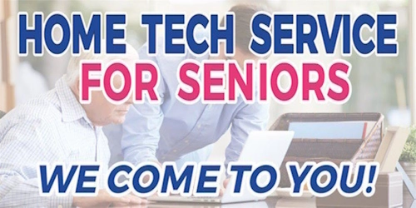What is the tone of the graphic background?
Give a detailed and exhaustive answer to the question.

The caption describes the graphic background as suggesting a friendly and inviting atmosphere, which implies that the tone of the background is warm and welcoming.